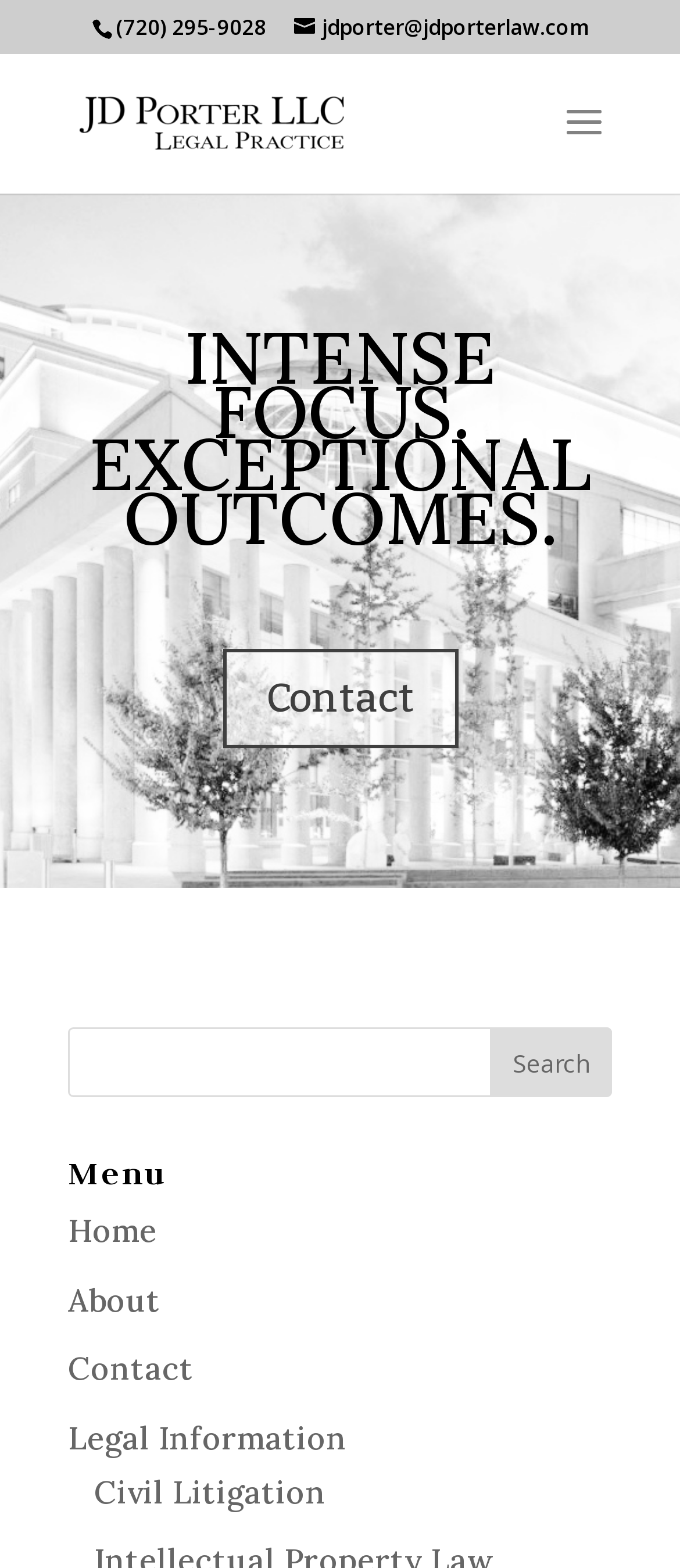Identify the bounding box coordinates of the HTML element based on this description: "Contact".

[0.327, 0.414, 0.673, 0.477]